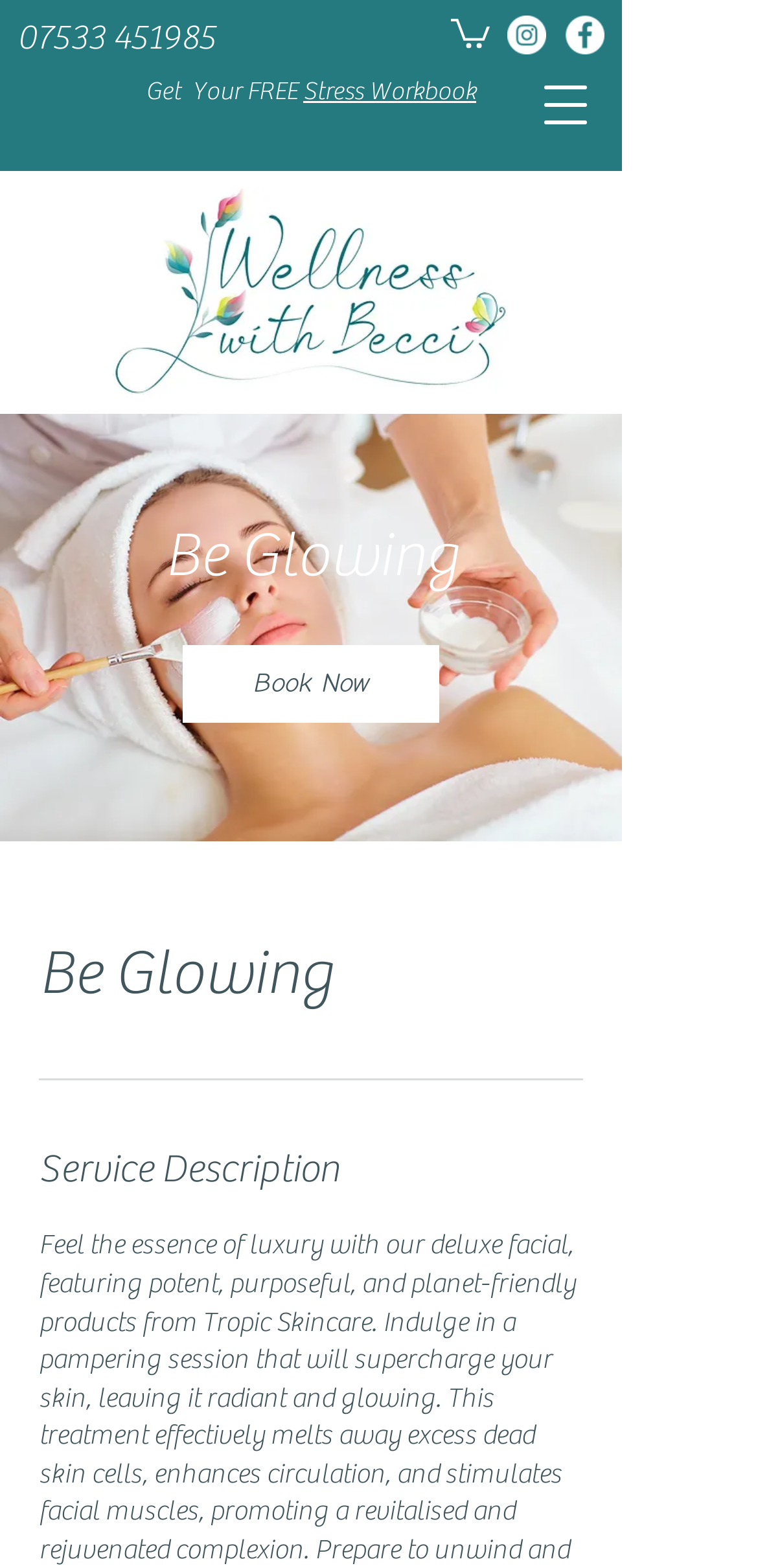Find the bounding box of the element with the following description: "07533 451985". The coordinates must be four float numbers between 0 and 1, formatted as [left, top, right, bottom].

[0.023, 0.011, 0.285, 0.037]